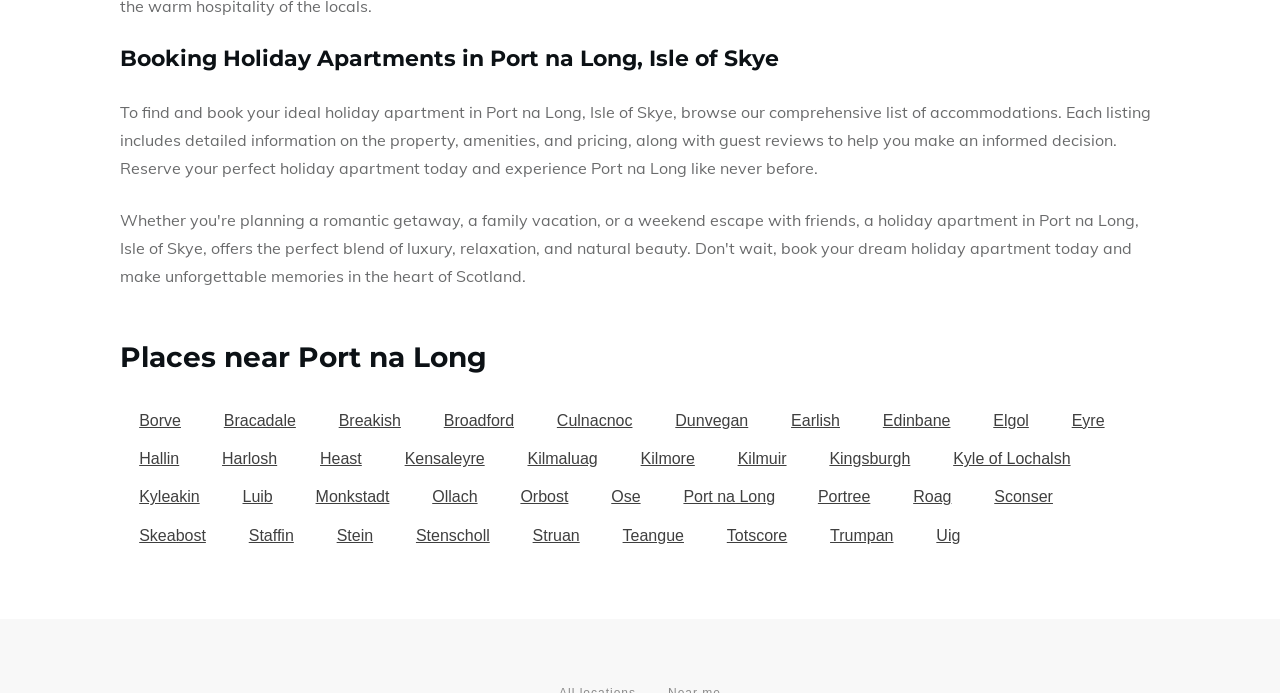What is the last place listed near Port na Long?
Using the picture, provide a one-word or short phrase answer.

Uig